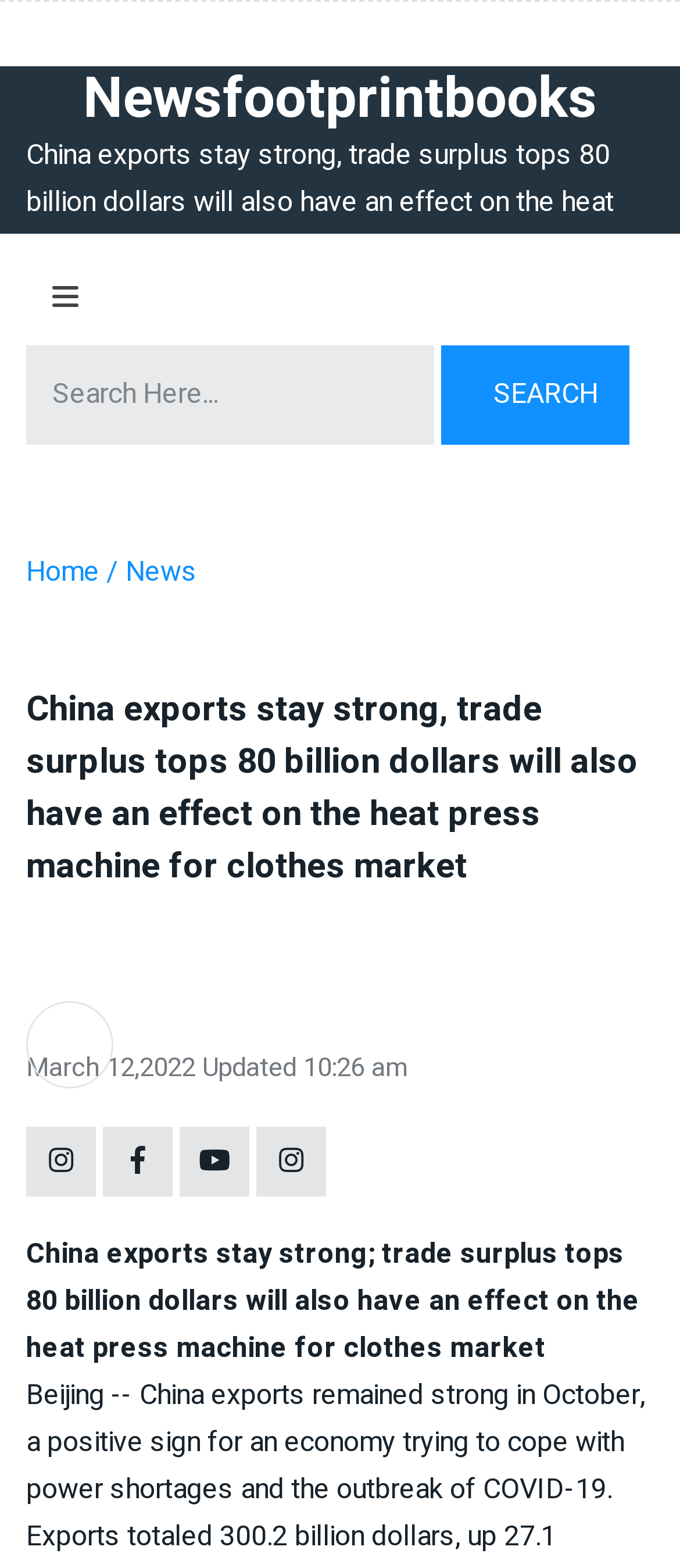Please provide a one-word or short phrase answer to the question:
What is the time of update of the news article?

10:26 am